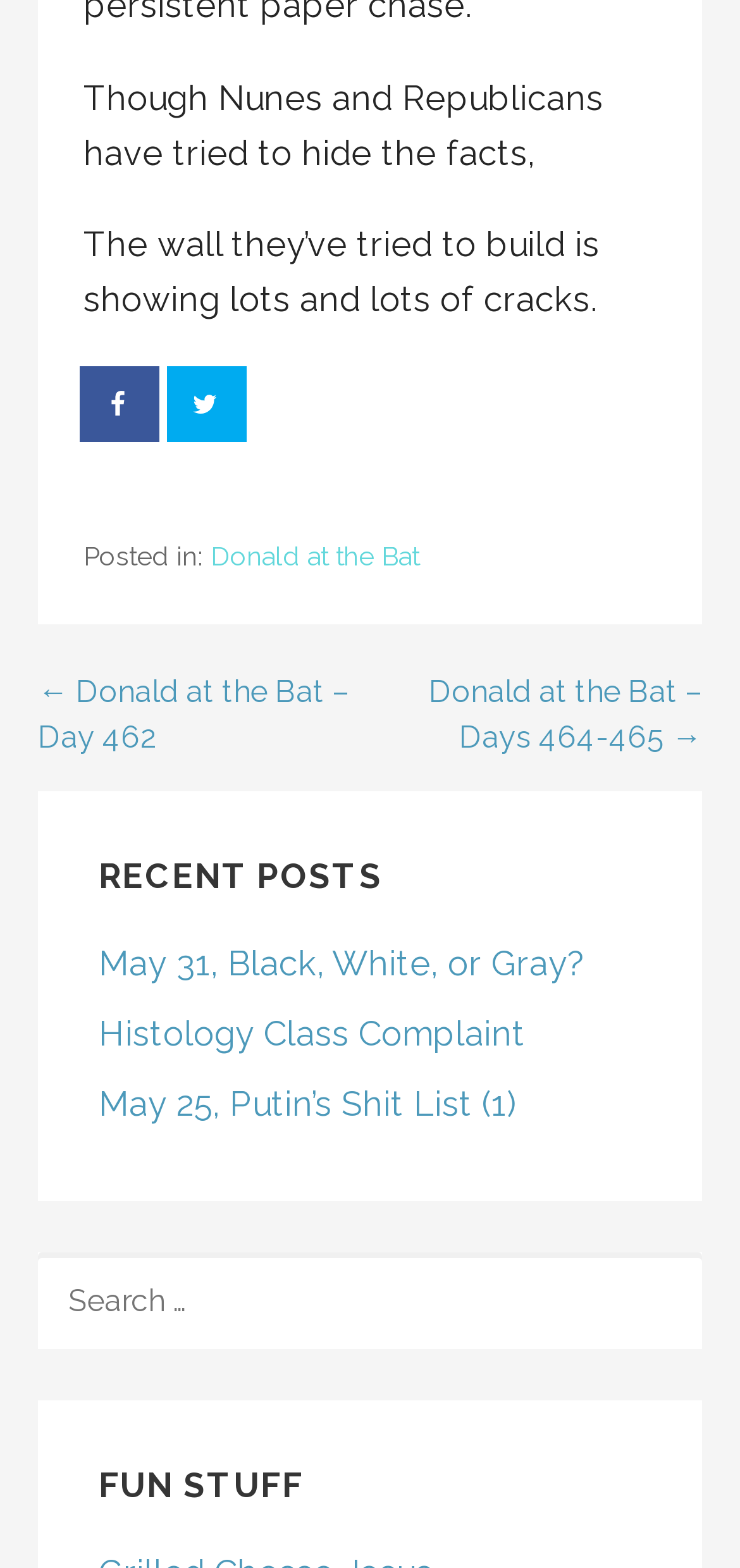Kindly determine the bounding box coordinates of the area that needs to be clicked to fulfill this instruction: "Read the post tagged with 'Acidosis'".

None